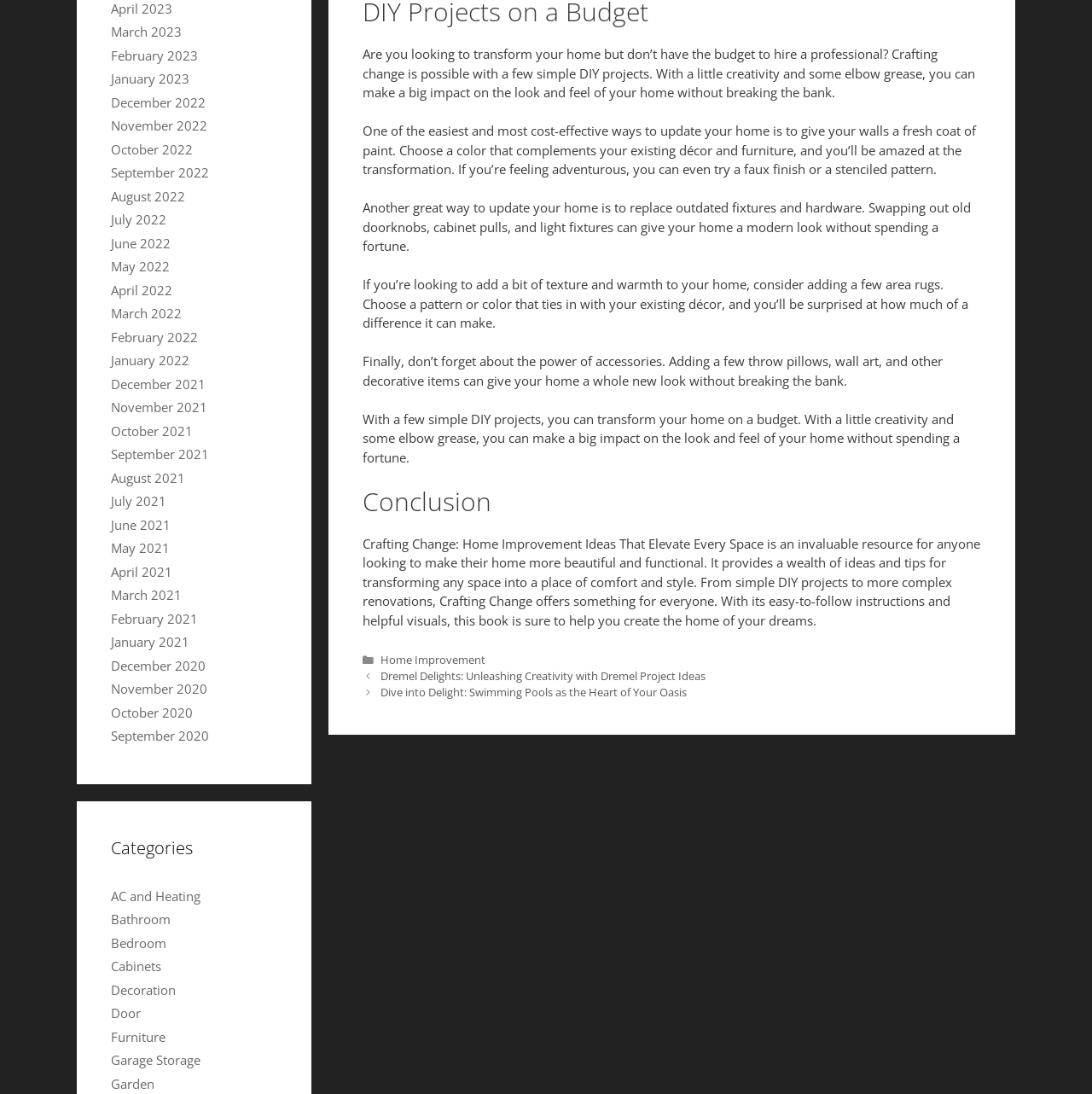What is the main topic of this webpage?
Give a detailed explanation using the information visible in the image.

Based on the content of the webpage, it appears to be focused on providing DIY project ideas and tips for home improvement, with sections discussing painting, replacing fixtures, and adding decorative items.